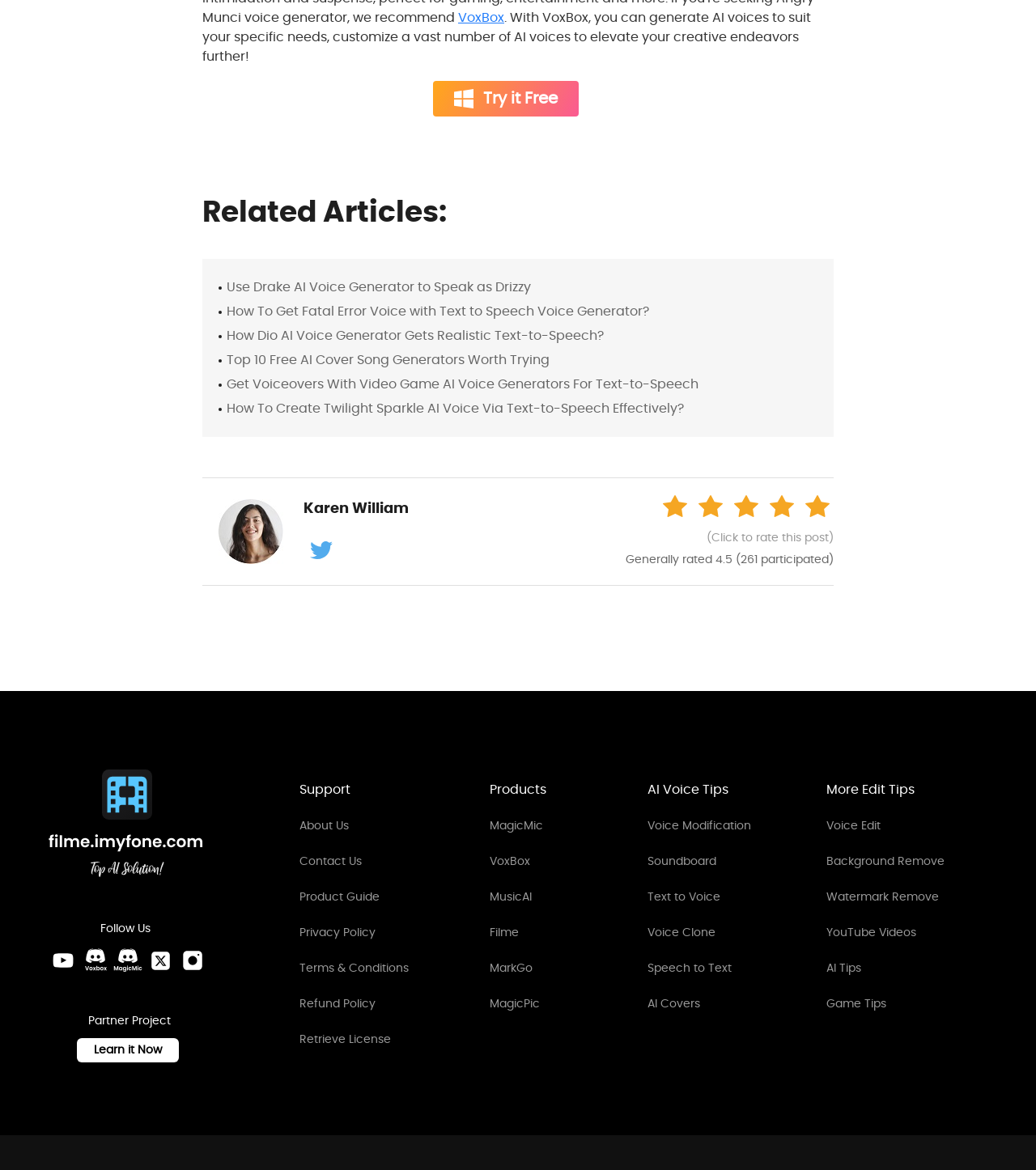Please find the bounding box coordinates of the element that you should click to achieve the following instruction: "Click on the 'Try it Free' button". The coordinates should be presented as four float numbers between 0 and 1: [left, top, right, bottom].

[0.418, 0.069, 0.559, 0.1]